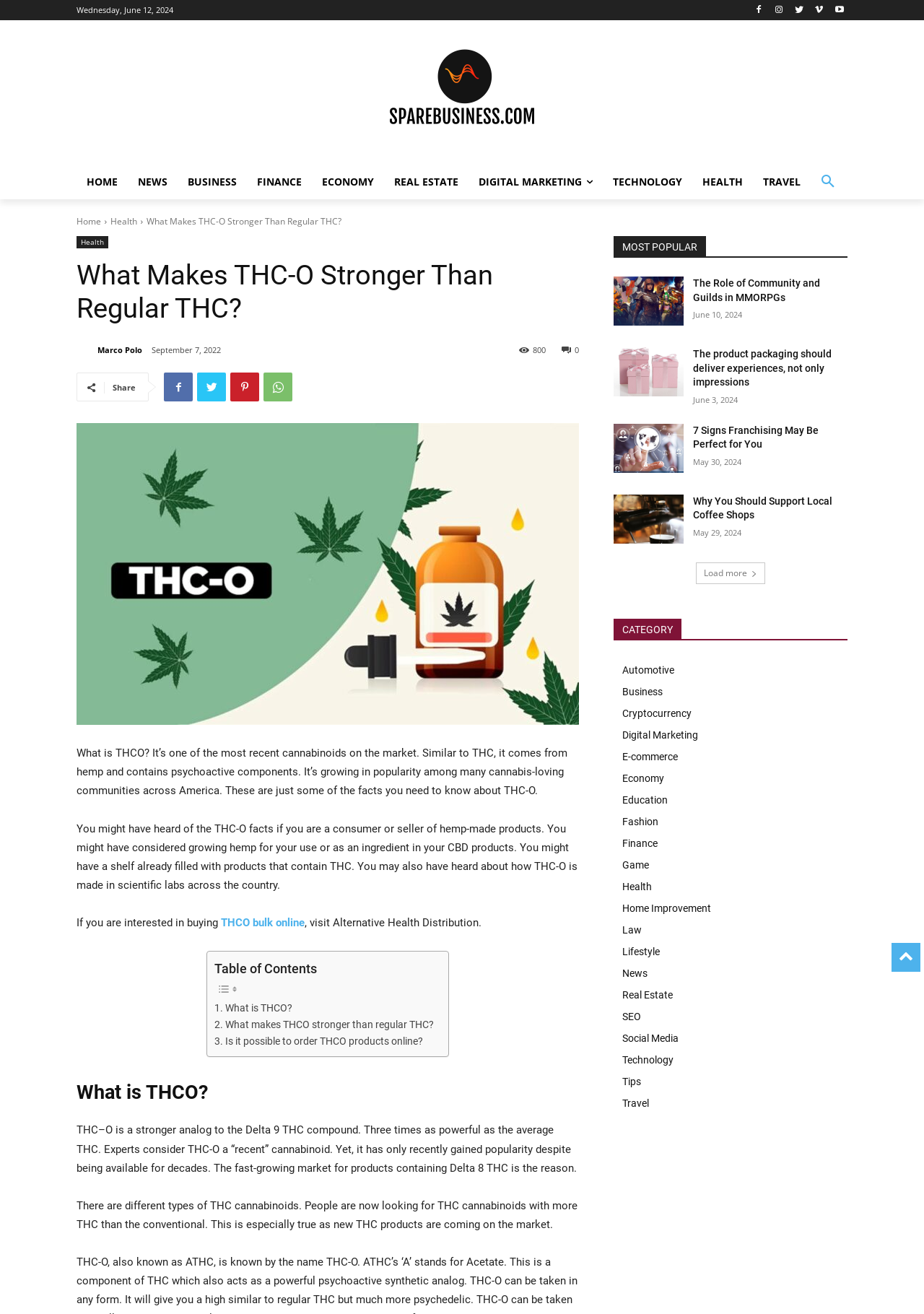Answer the question with a single word or phrase: 
What is the topic of the article?

THC-O